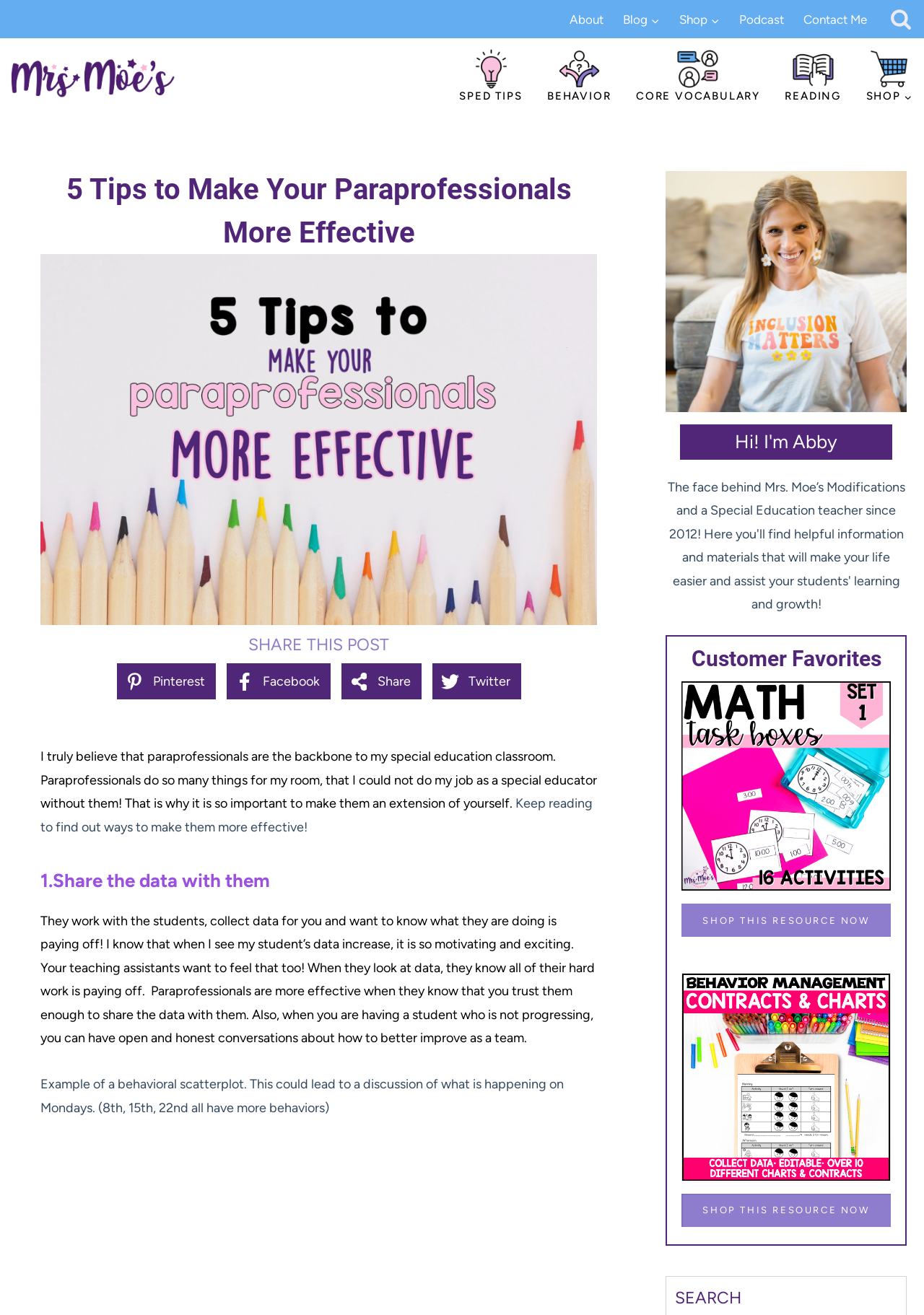Using the given element description, provide the bounding box coordinates (top-left x, top-left y, bottom-right x, bottom-right y) for the corresponding UI element in the screenshot: About

[0.606, 0.005, 0.663, 0.026]